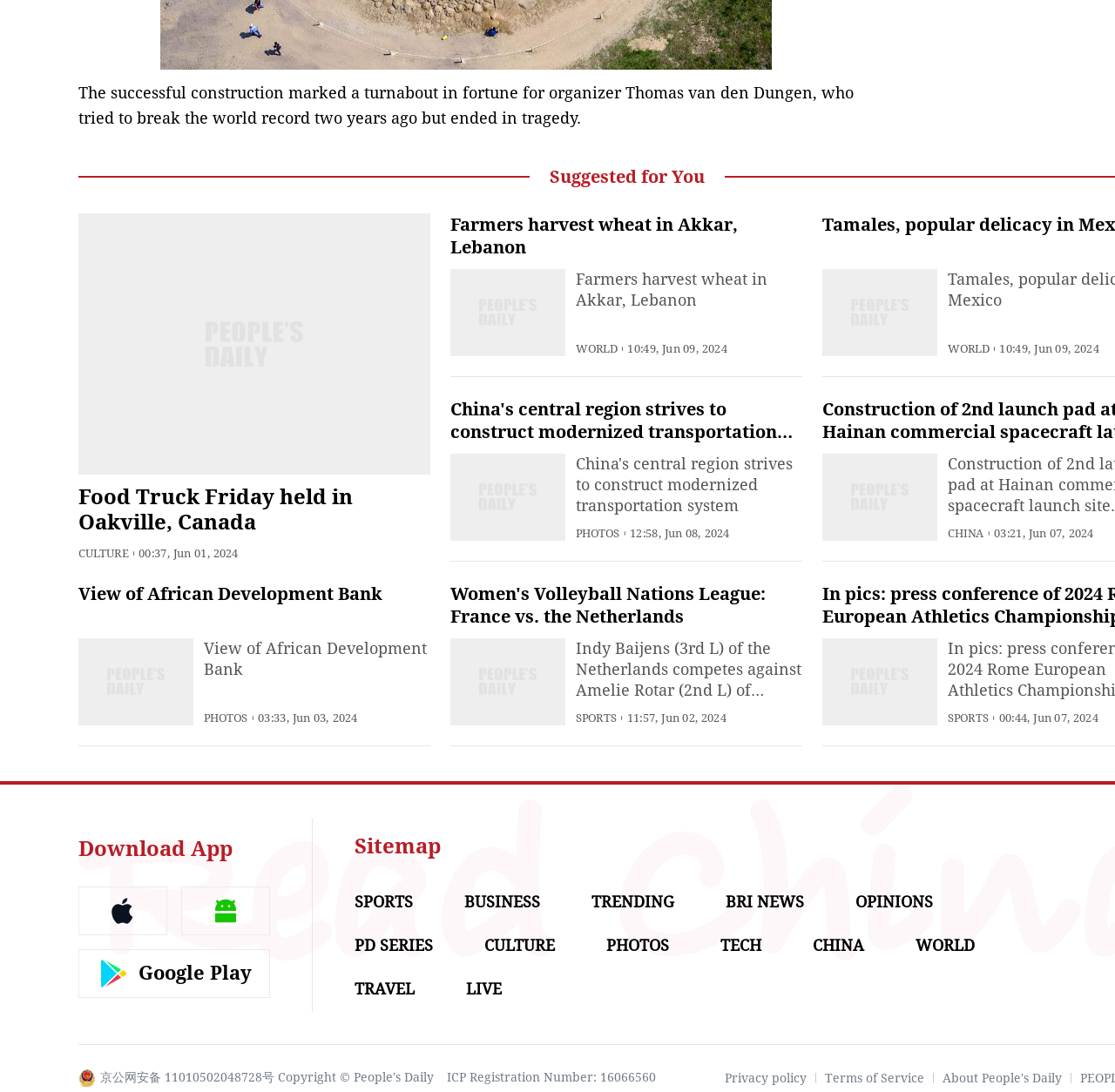Identify the bounding box coordinates of the area that should be clicked in order to complete the given instruction: "Go to SPORTS". The bounding box coordinates should be four float numbers between 0 and 1, i.e., [left, top, right, bottom].

[0.516, 0.651, 0.553, 0.663]